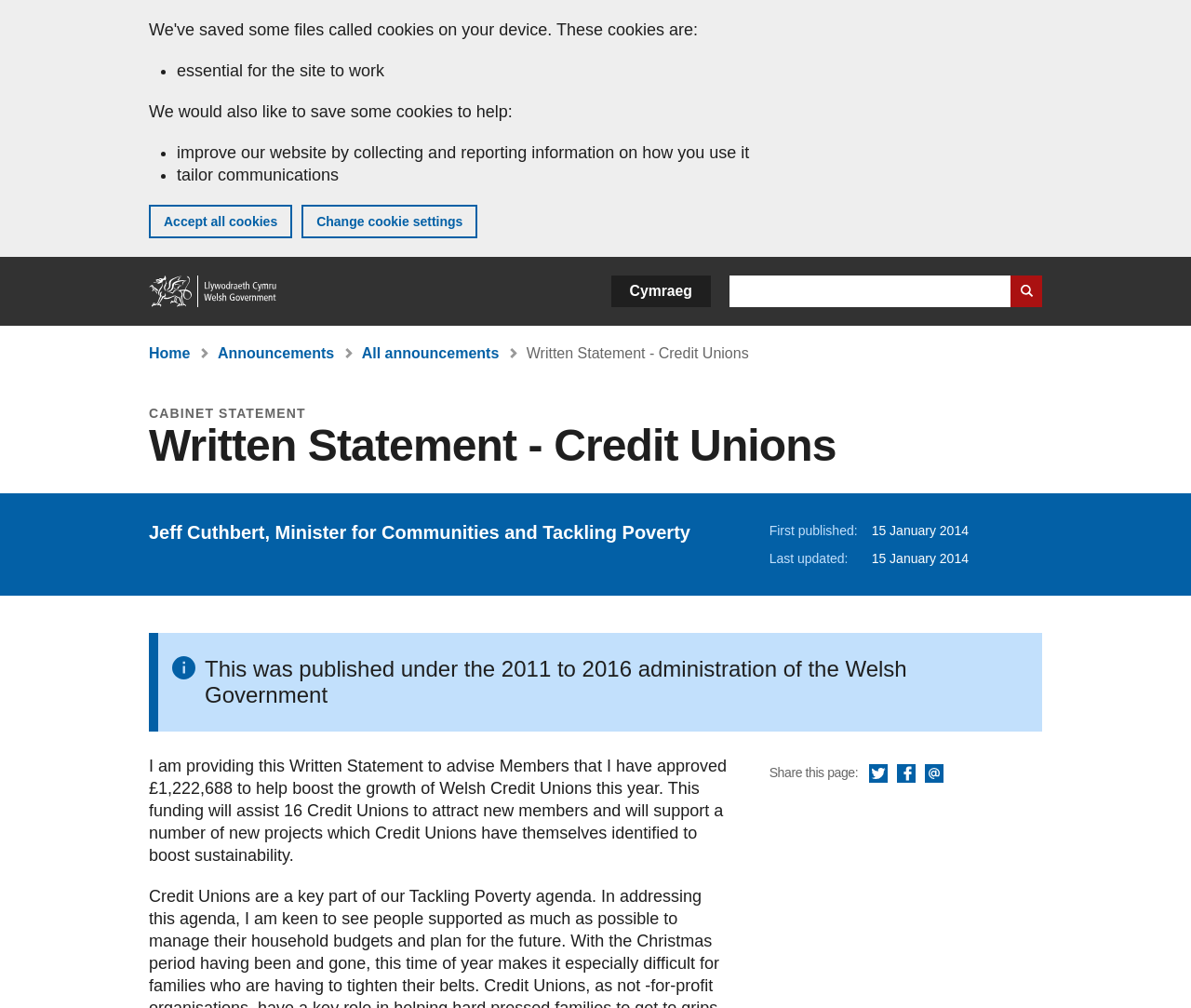Identify the bounding box coordinates of the region I need to click to complete this instruction: "Share this page via Twitter".

[0.73, 0.758, 0.746, 0.778]